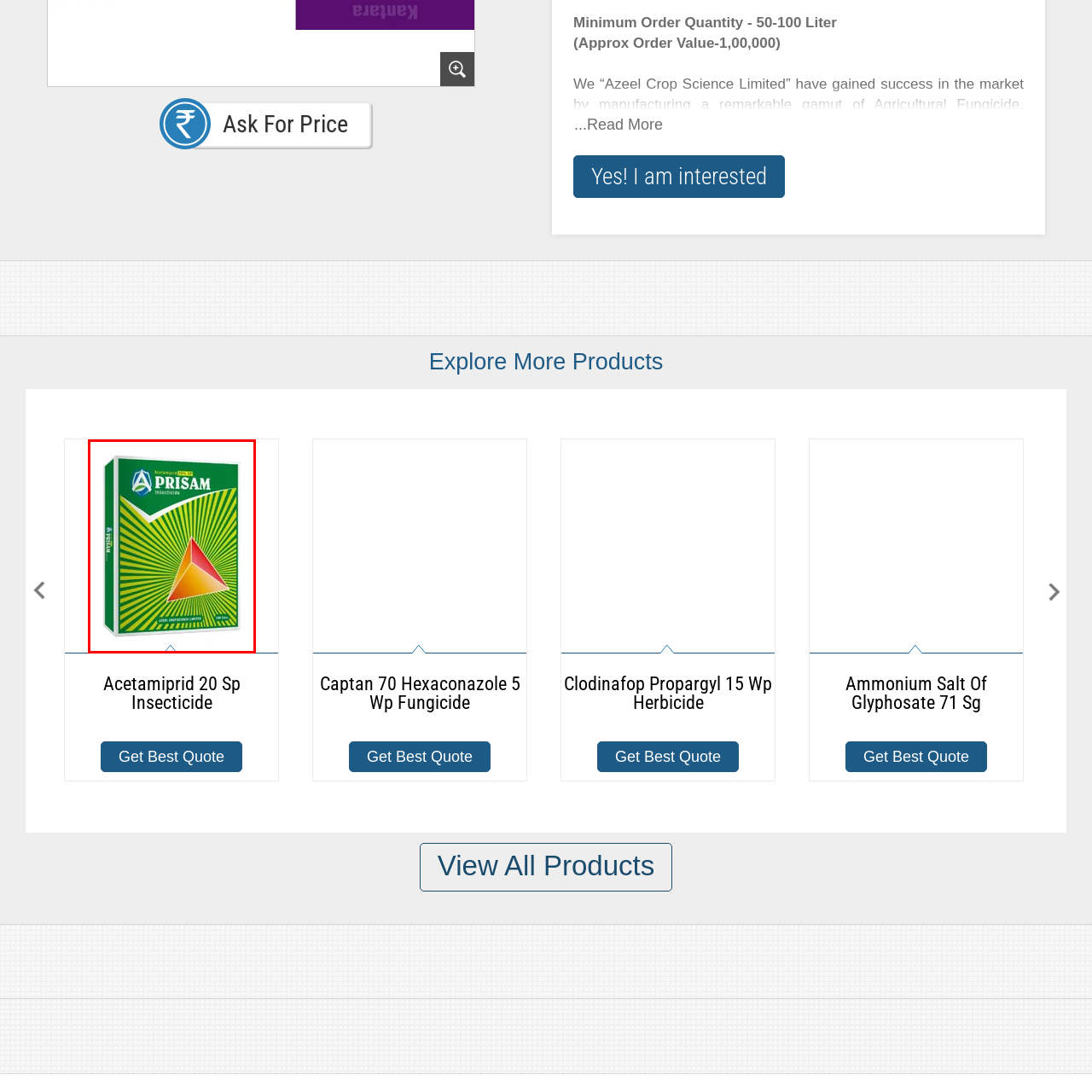Where is Azeel Crop Science Limited established?
Look closely at the area highlighted by the red bounding box and give a detailed response to the question.

The caption states that Azeel Crop Science Limited, the manufacturer of the product, was established in 2013 in Rajkot, Gujarat, India, providing the location of the company's establishment.